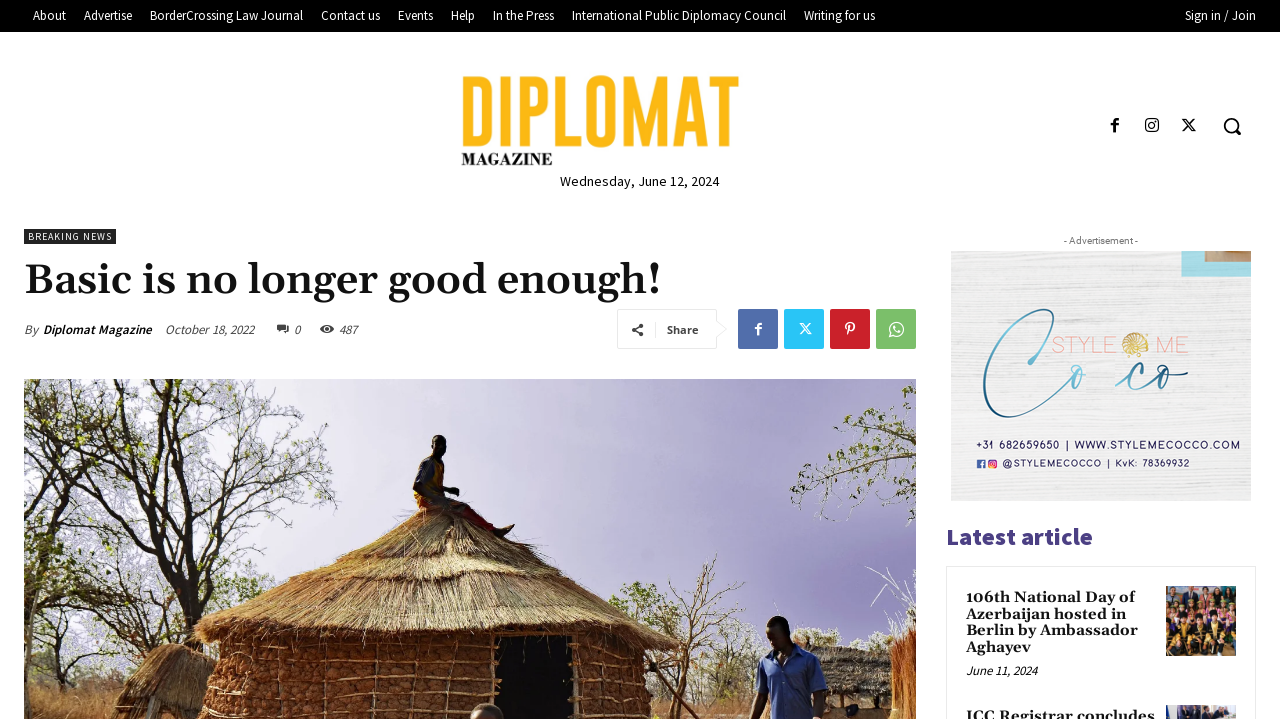Provide a one-word or one-phrase answer to the question:
What is the date of the latest article?

June 11, 2024